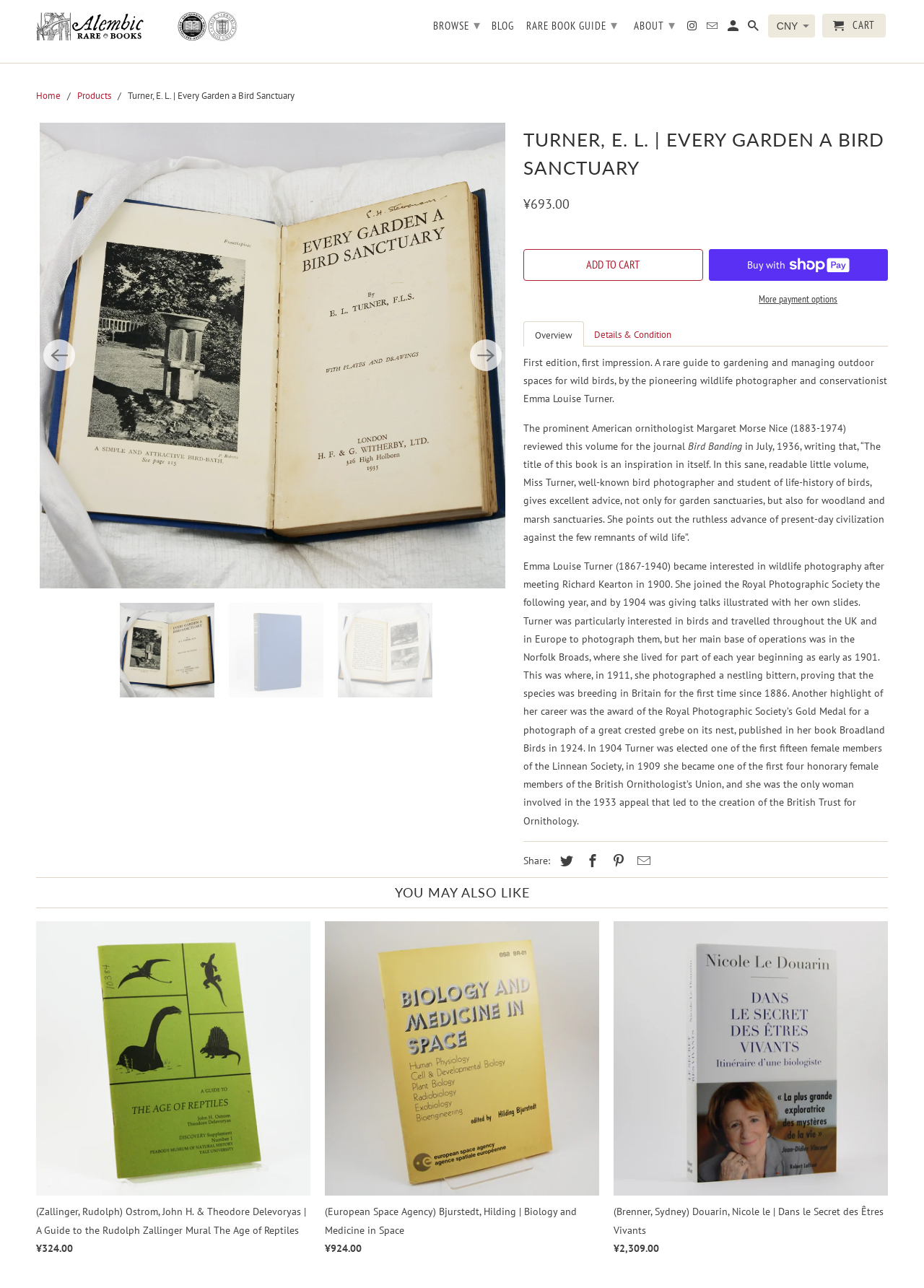Please locate the bounding box coordinates of the element that needs to be clicked to achieve the following instruction: "Browse other products under 'YOU MAY ALSO LIKE'". The coordinates should be four float numbers between 0 and 1, i.e., [left, top, right, bottom].

[0.039, 0.681, 0.961, 0.705]